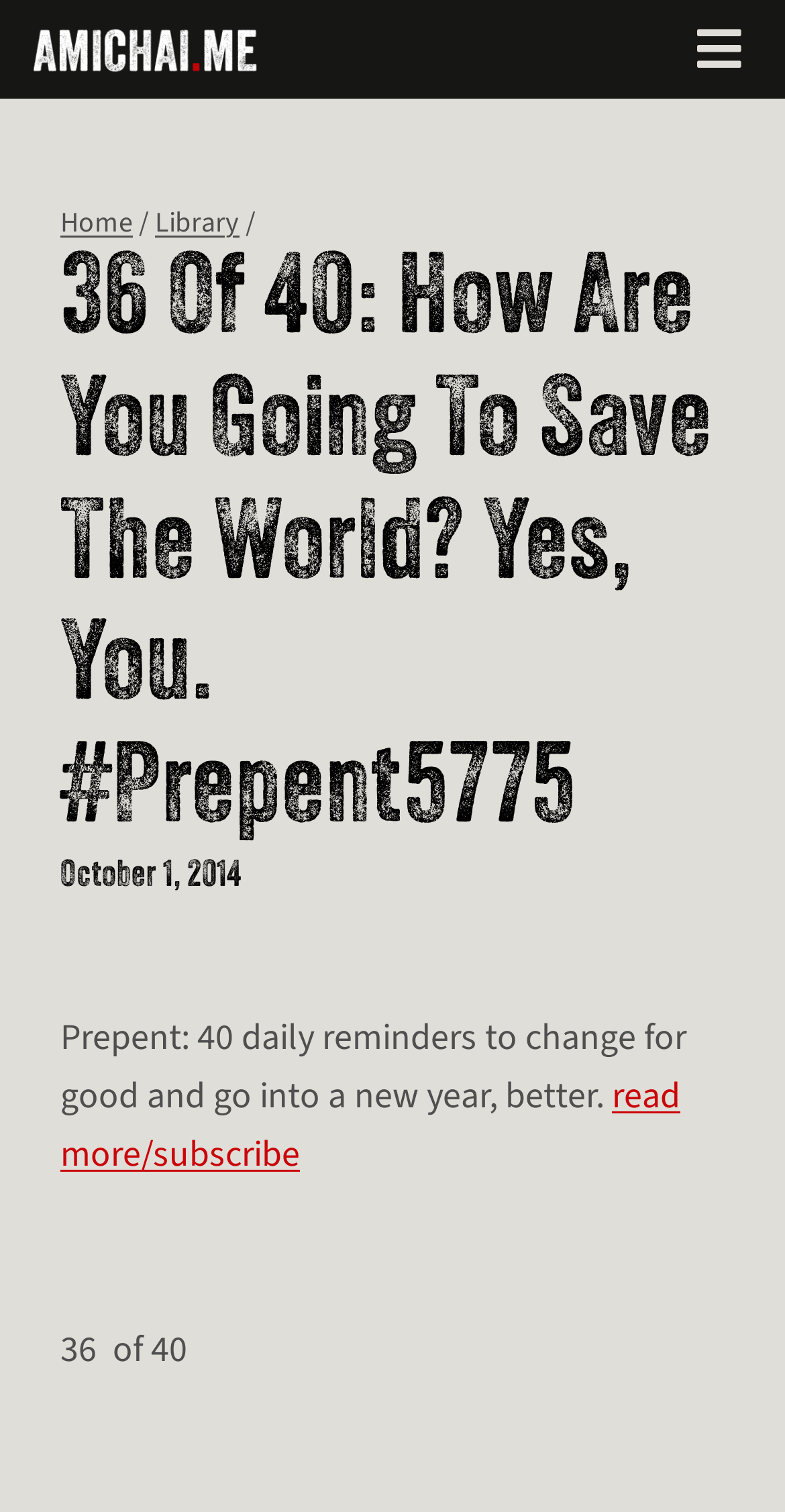Determine the bounding box for the UI element described here: "Library".

[0.197, 0.134, 0.305, 0.161]